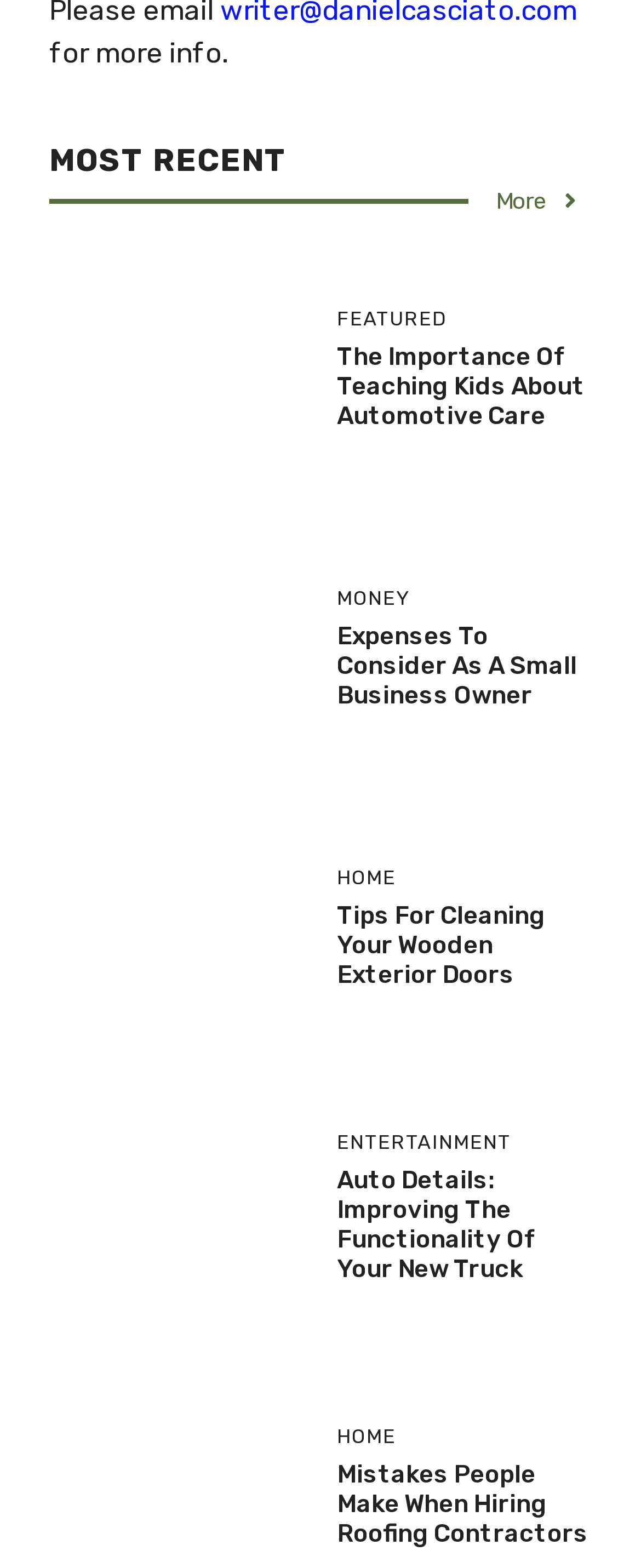Kindly respond to the following question with a single word or a brief phrase: 
How many categories are there?

5